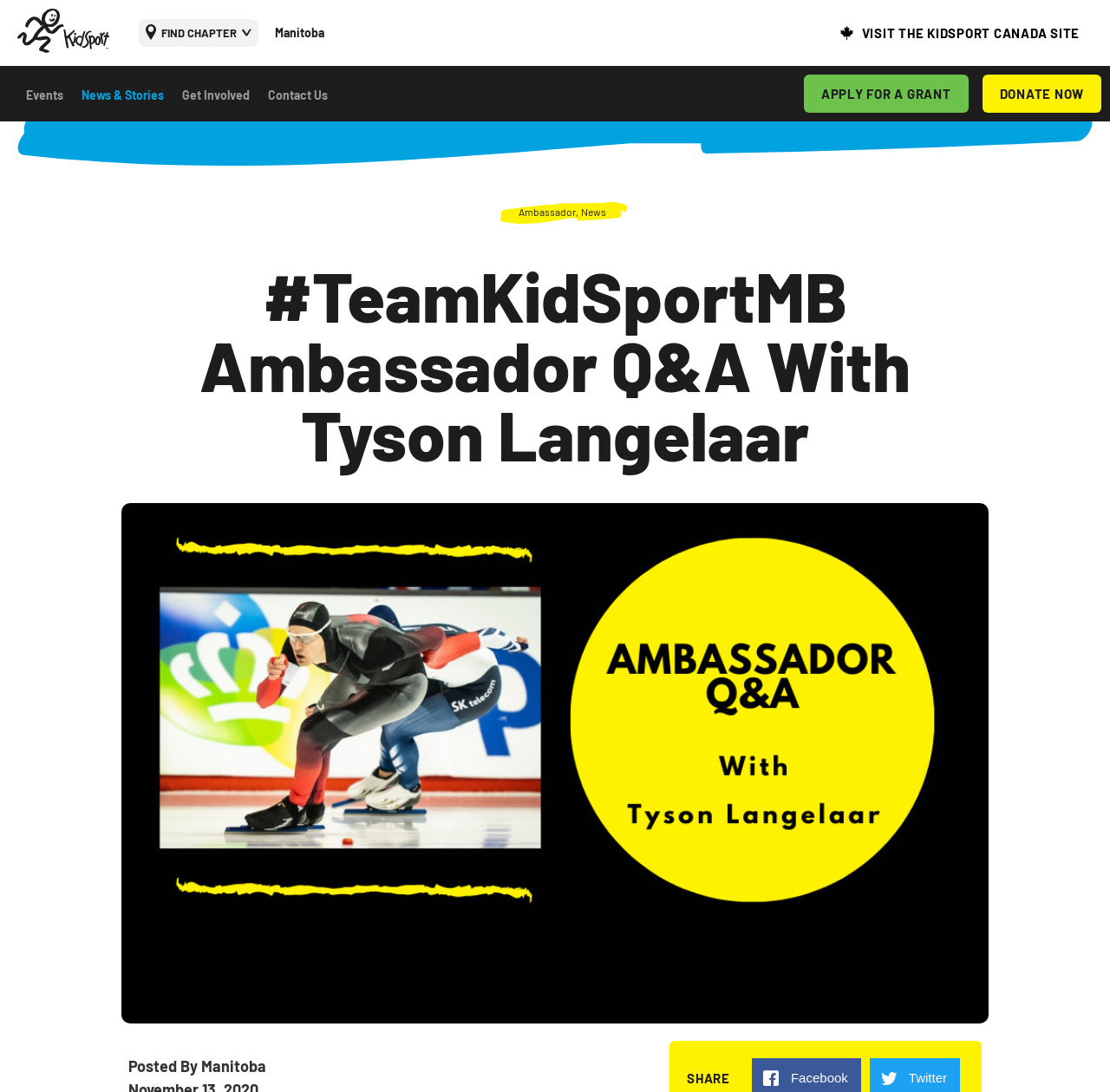Determine the bounding box coordinates of the clickable element necessary to fulfill the instruction: "Click the 'DONATE NOW' link". Provide the coordinates as four float numbers within the 0 to 1 range, i.e., [left, top, right, bottom].

[0.885, 0.069, 0.992, 0.103]